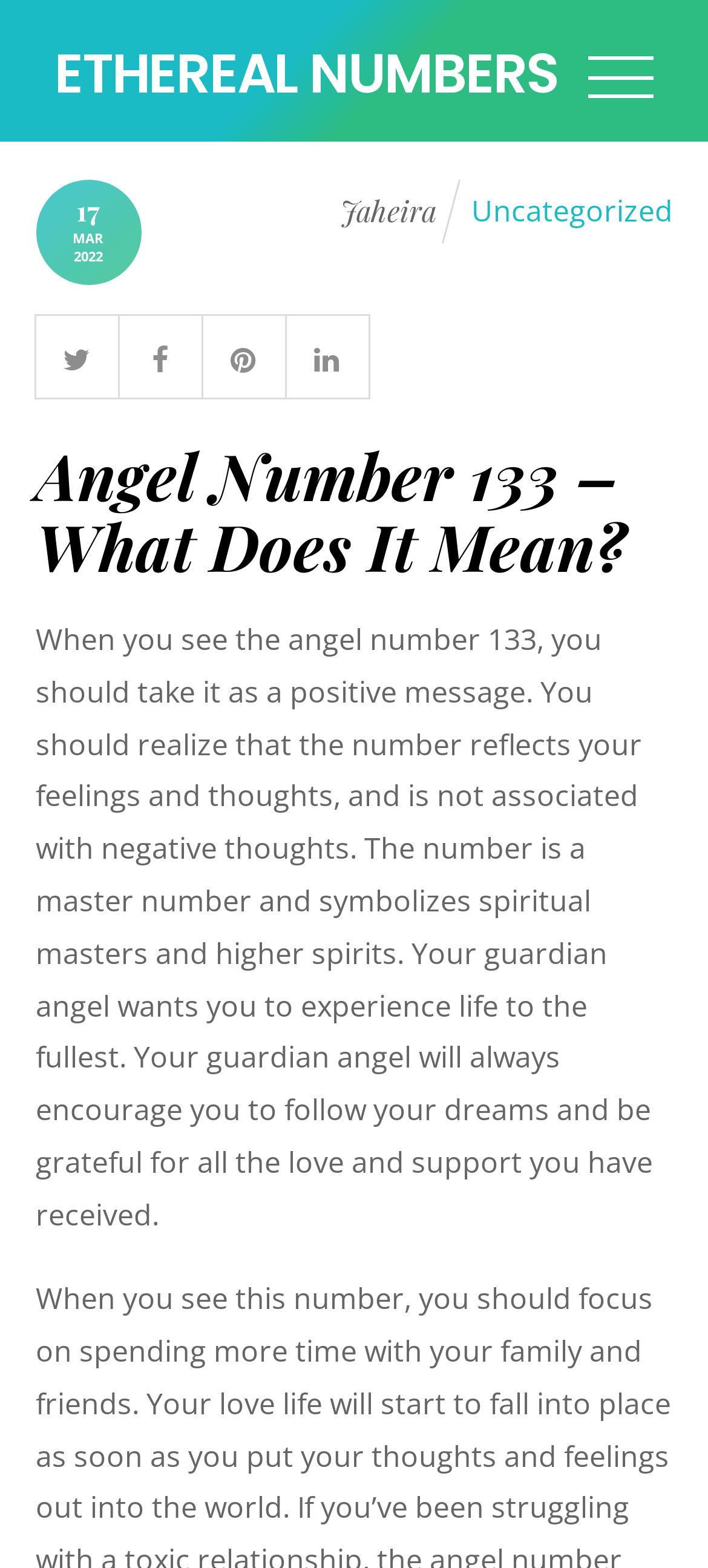Please identify the coordinates of the bounding box for the clickable region that will accomplish this instruction: "share the article on social media".

[0.401, 0.213, 0.522, 0.238]